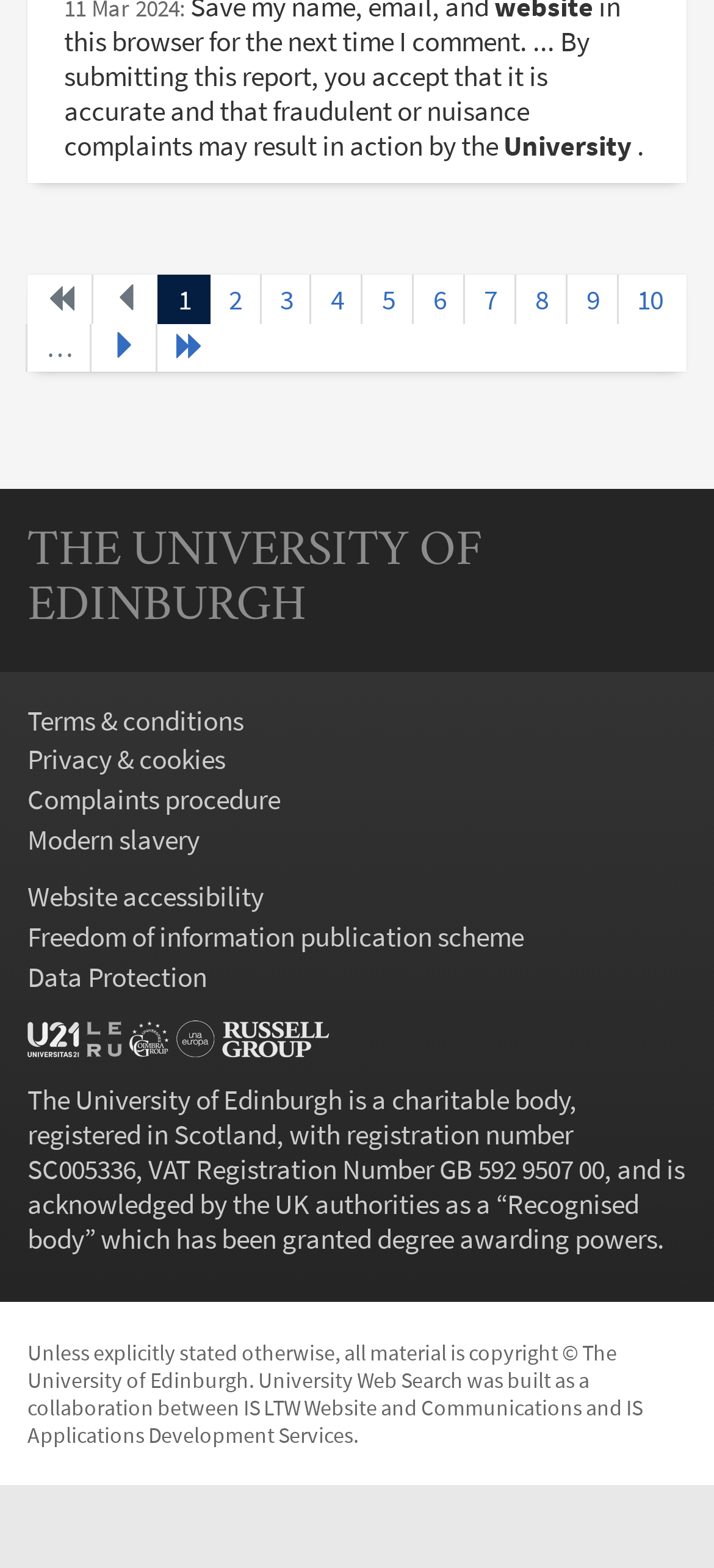Show the bounding box coordinates of the region that should be clicked to follow the instruction: "go to page 2."

[0.291, 0.175, 0.365, 0.206]